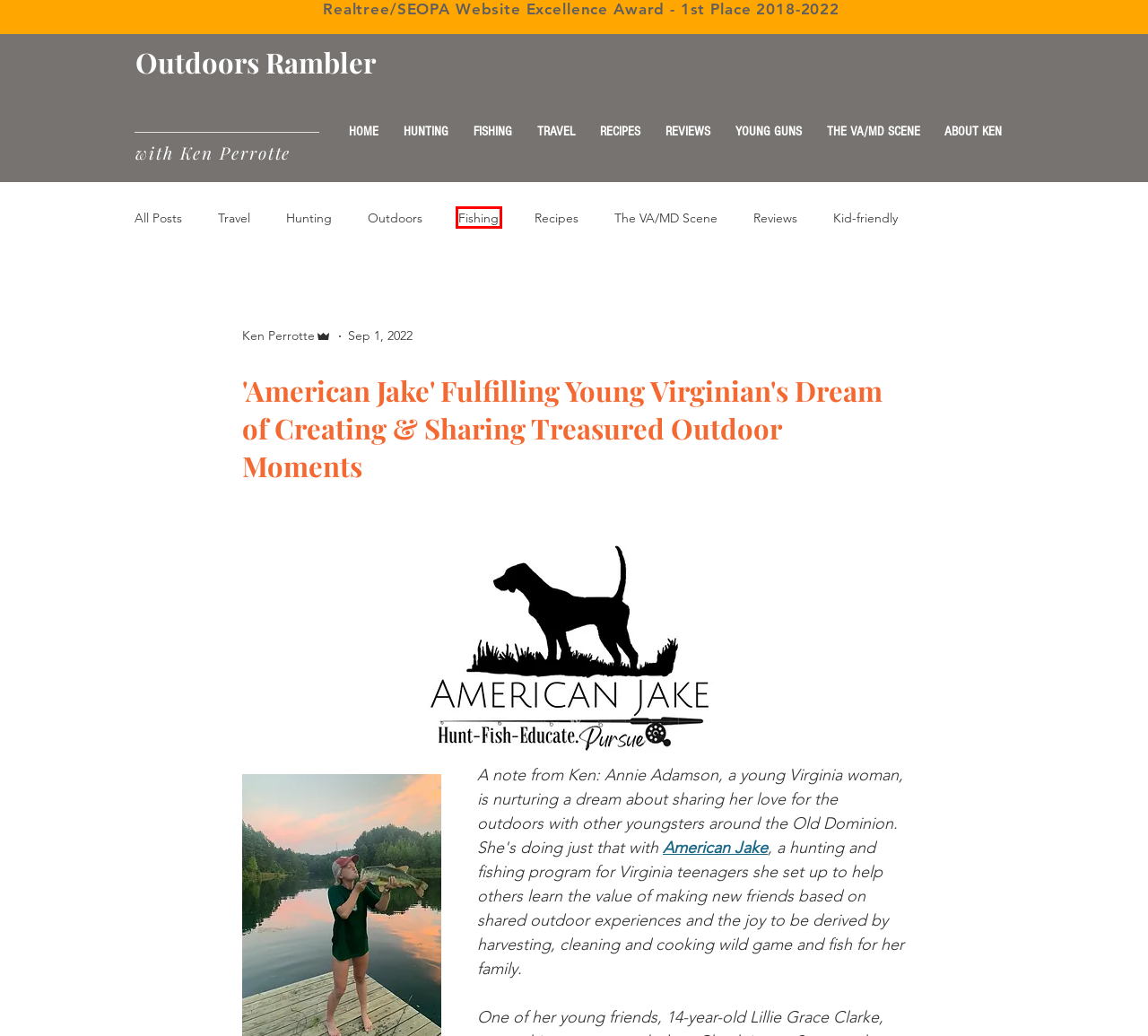You are provided with a screenshot of a webpage highlighting a UI element with a red bounding box. Choose the most suitable webpage description that matches the new page after clicking the element in the bounding box. Here are the candidates:
A. The VA/MD Scene
B. Outdoors Rambler with Ken Perrotte – Travel Articles
C. About Ken Perrotte, the Outdoors Rambler
D. Hunting
E. Outdoors Rambler with Ken Perrotte – Young Guns
F. Outdoors
G. Travel
H. Fishing

H